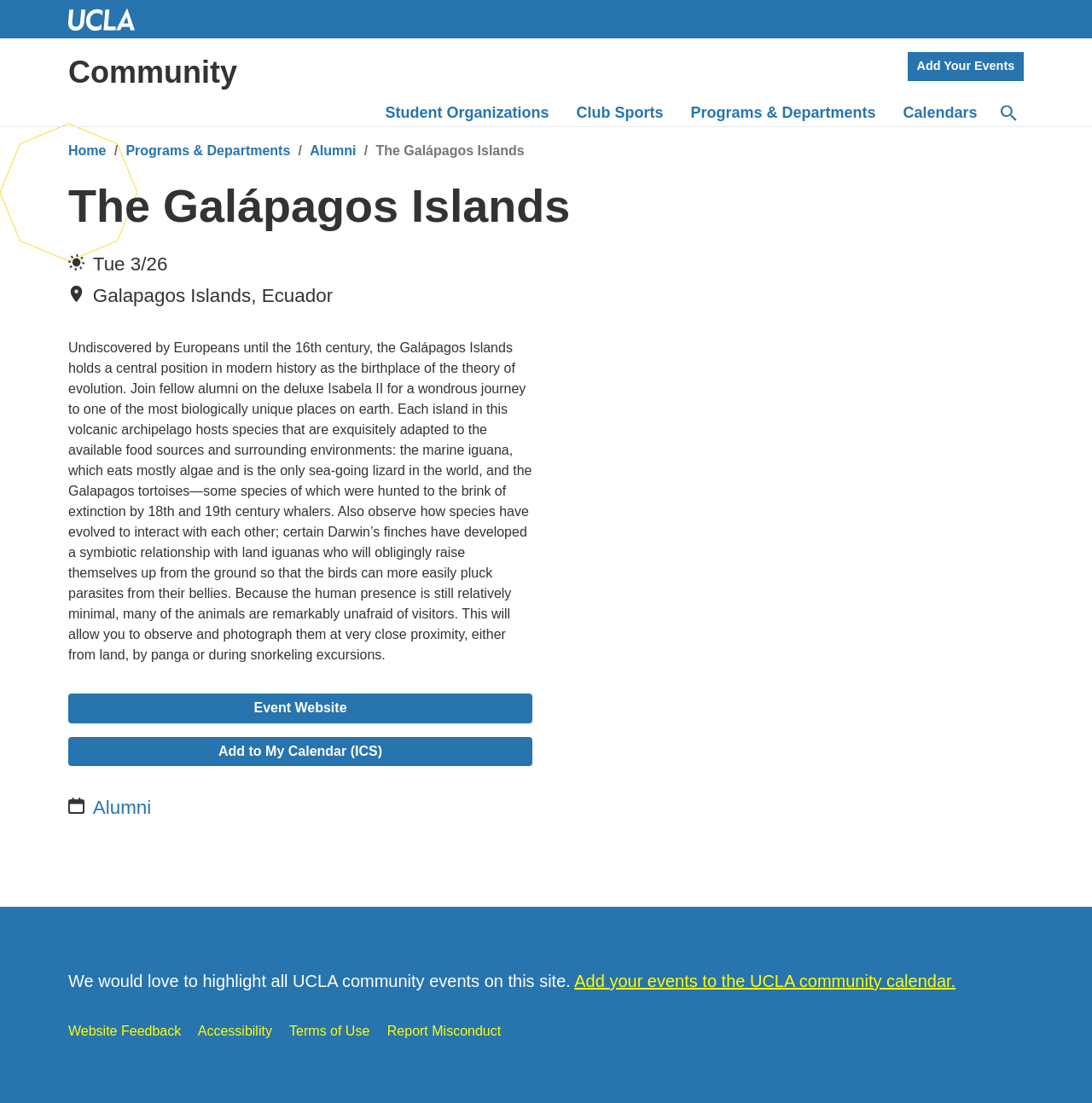What is the name of the ship mentioned in the event description?
Based on the visual, give a brief answer using one word or a short phrase.

Isabela II